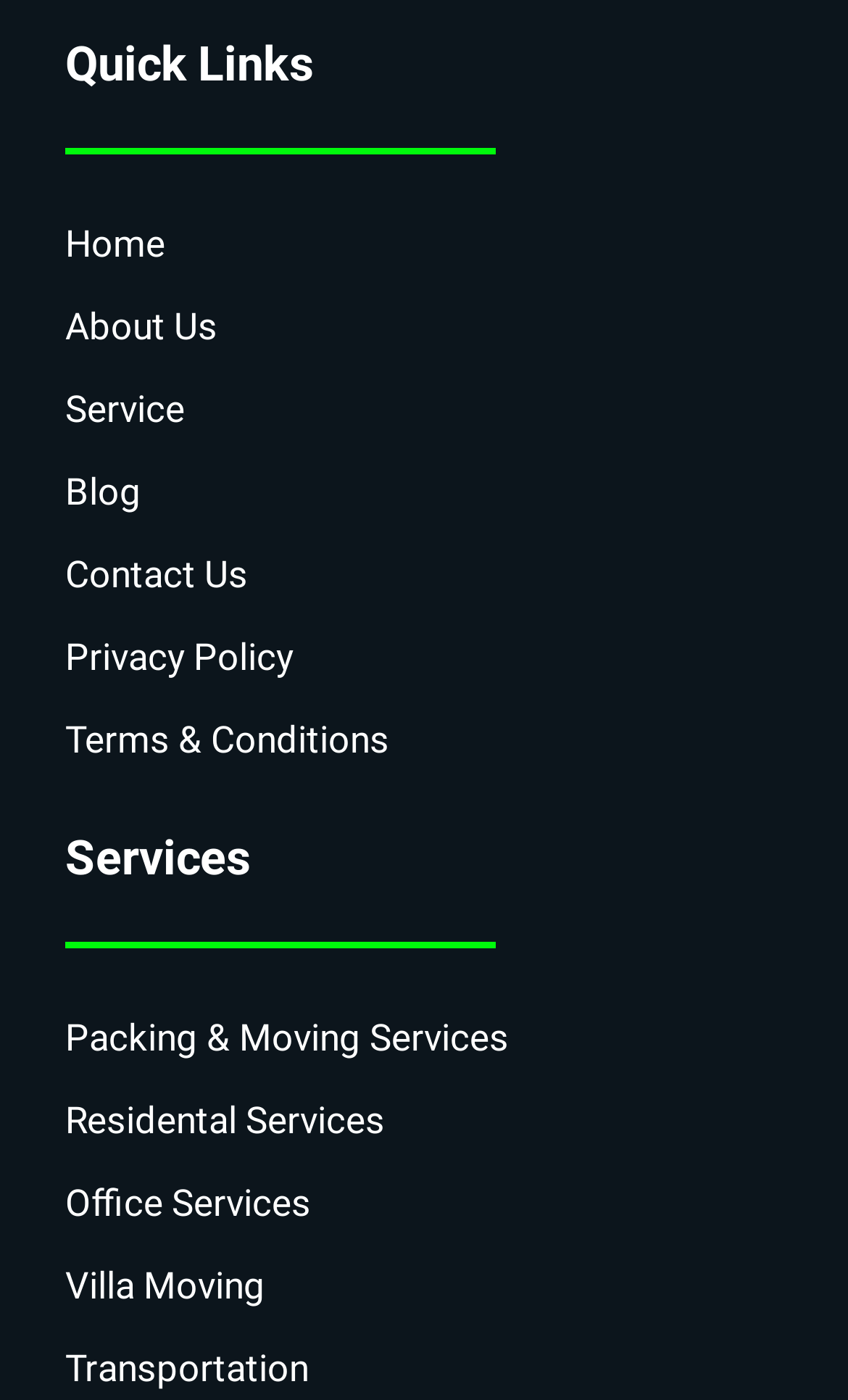What is the last link in the Quick Links section?
Use the image to give a comprehensive and detailed response to the question.

The last link in the Quick Links section is 'Terms & Conditions' because it is the last link element with the text 'Terms & Conditions' under the 'Quick Links' static text element.